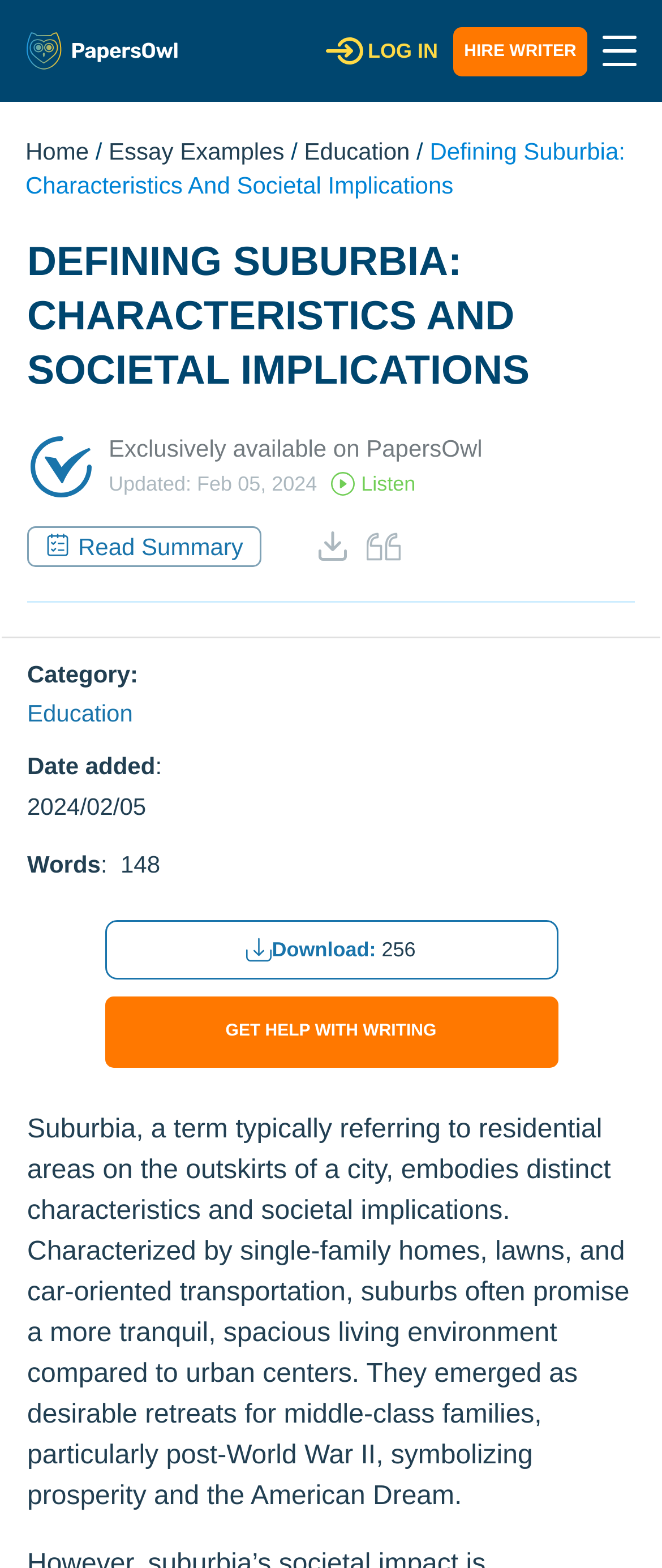Given the description "Words: 148", determine the bounding box of the corresponding UI element.

[0.041, 0.543, 0.242, 0.561]